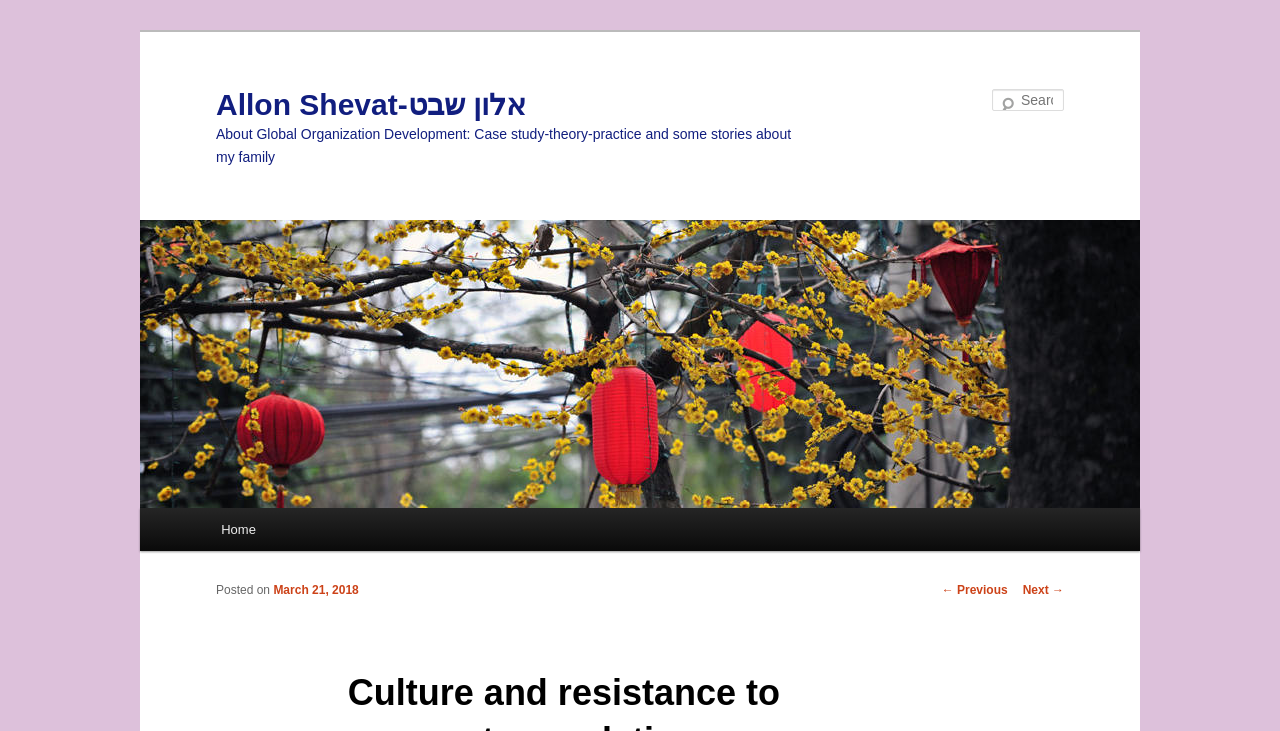Please provide a brief answer to the following inquiry using a single word or phrase:
How many links are in the main menu?

1